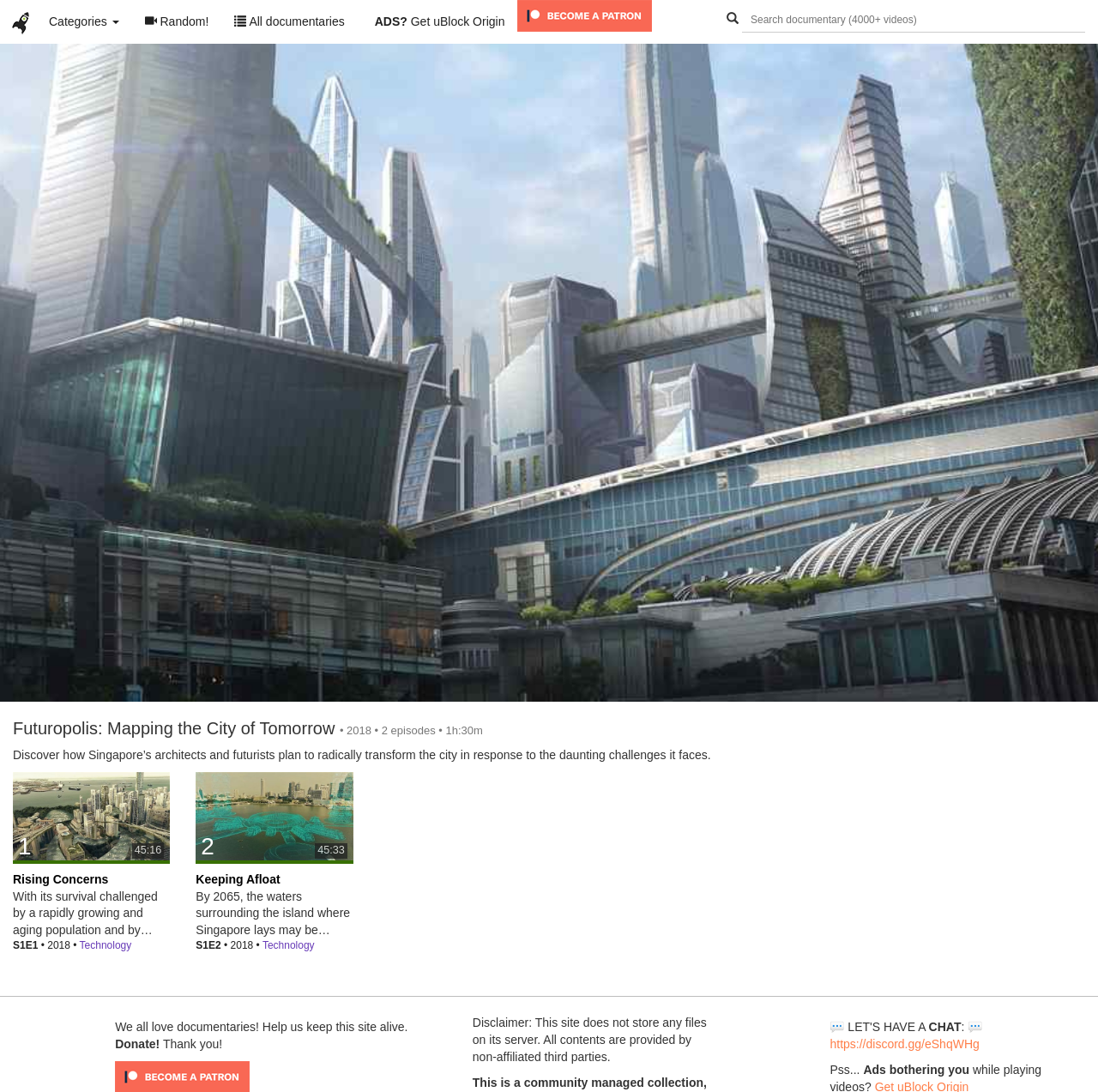What is the theme of the link 'Technology'?
Look at the image and answer the question with a single word or phrase.

Documentary category